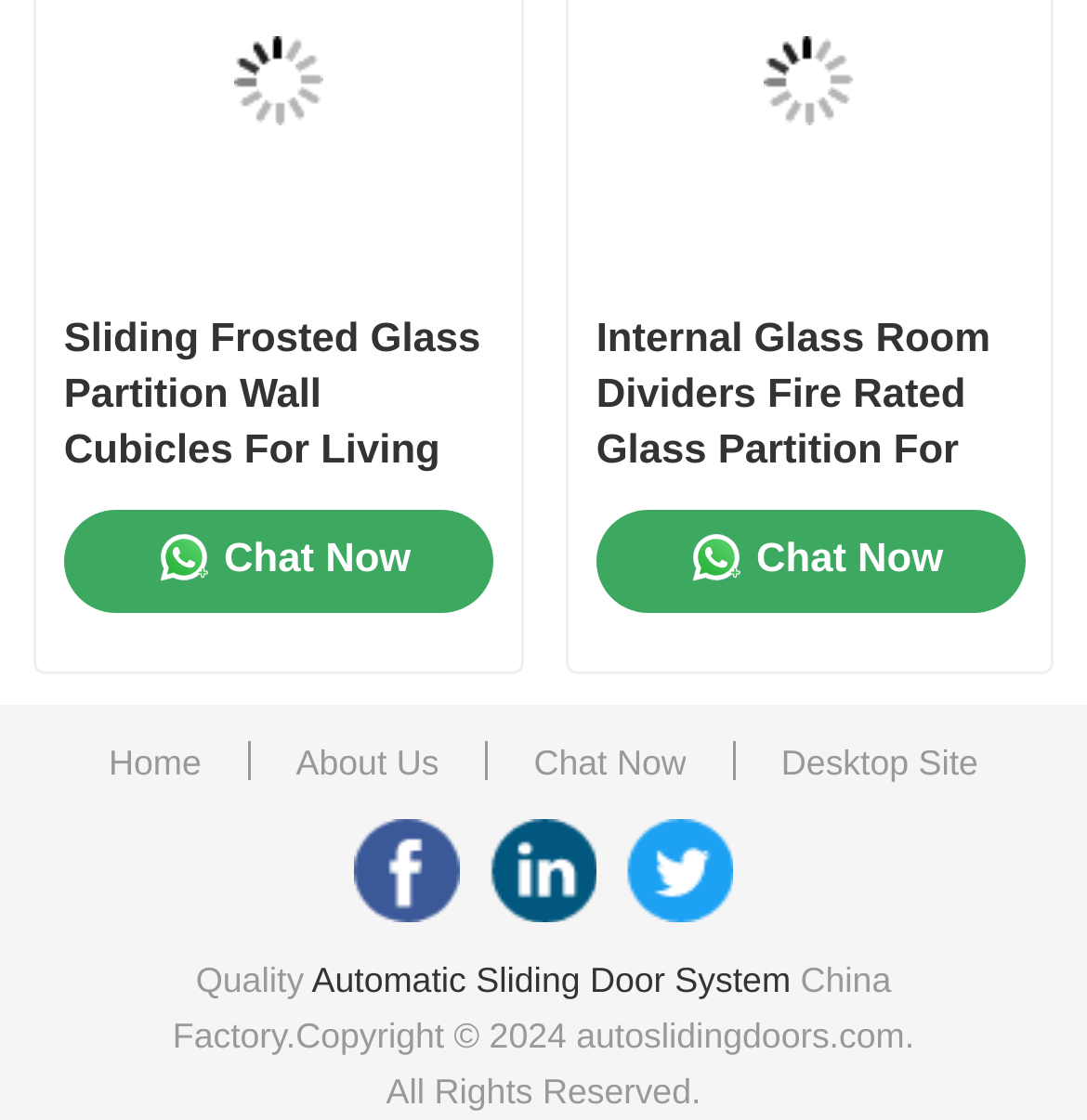Please locate the bounding box coordinates for the element that should be clicked to achieve the following instruction: "Chat with the customer support". Ensure the coordinates are given as four float numbers between 0 and 1, i.e., [left, top, right, bottom].

[0.059, 0.454, 0.453, 0.547]